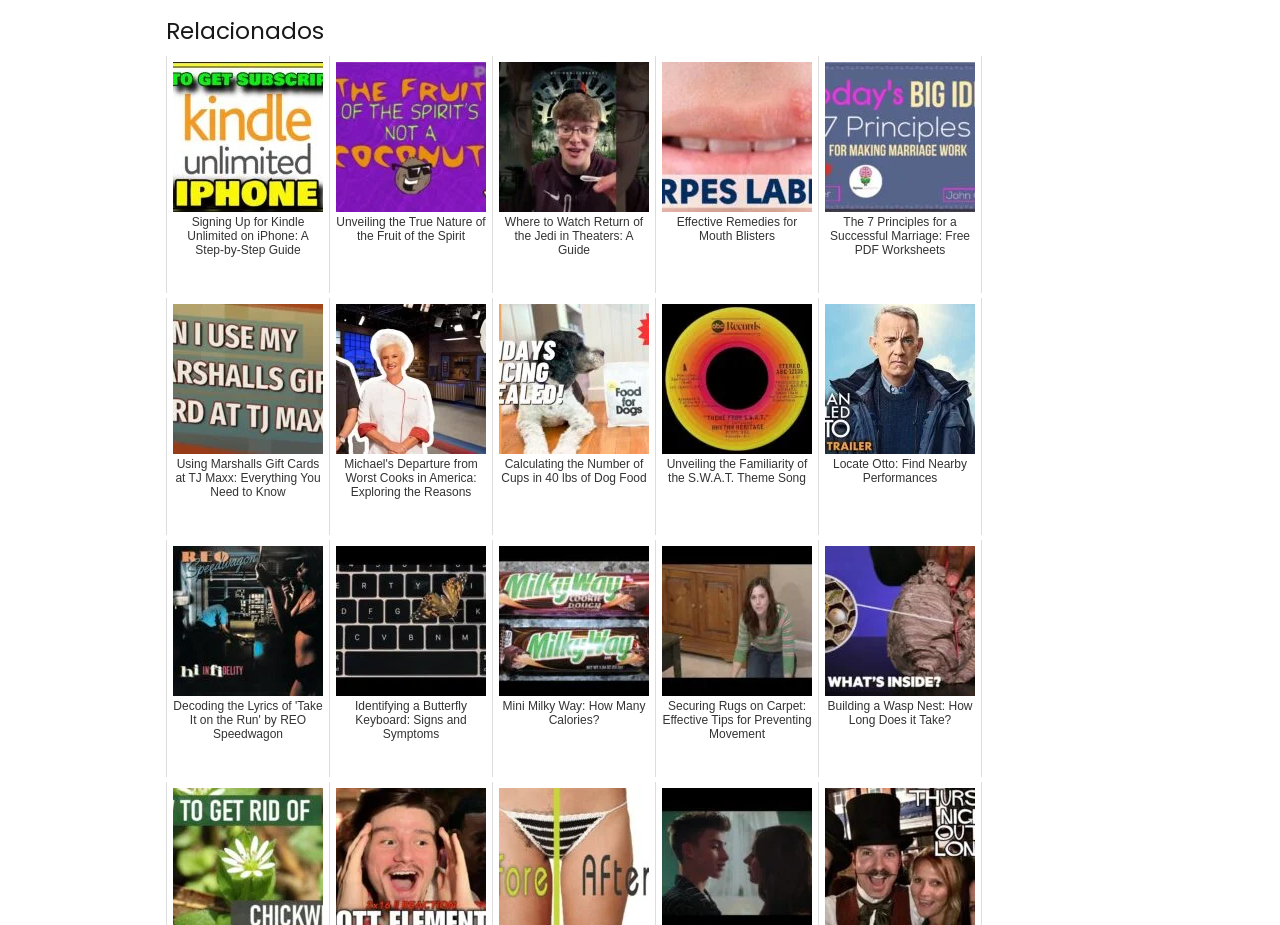Pinpoint the bounding box coordinates of the area that should be clicked to complete the following instruction: "Click on the 'COMMENTARY' link". The coordinates must be given as four float numbers between 0 and 1, i.e., [left, top, right, bottom].

None